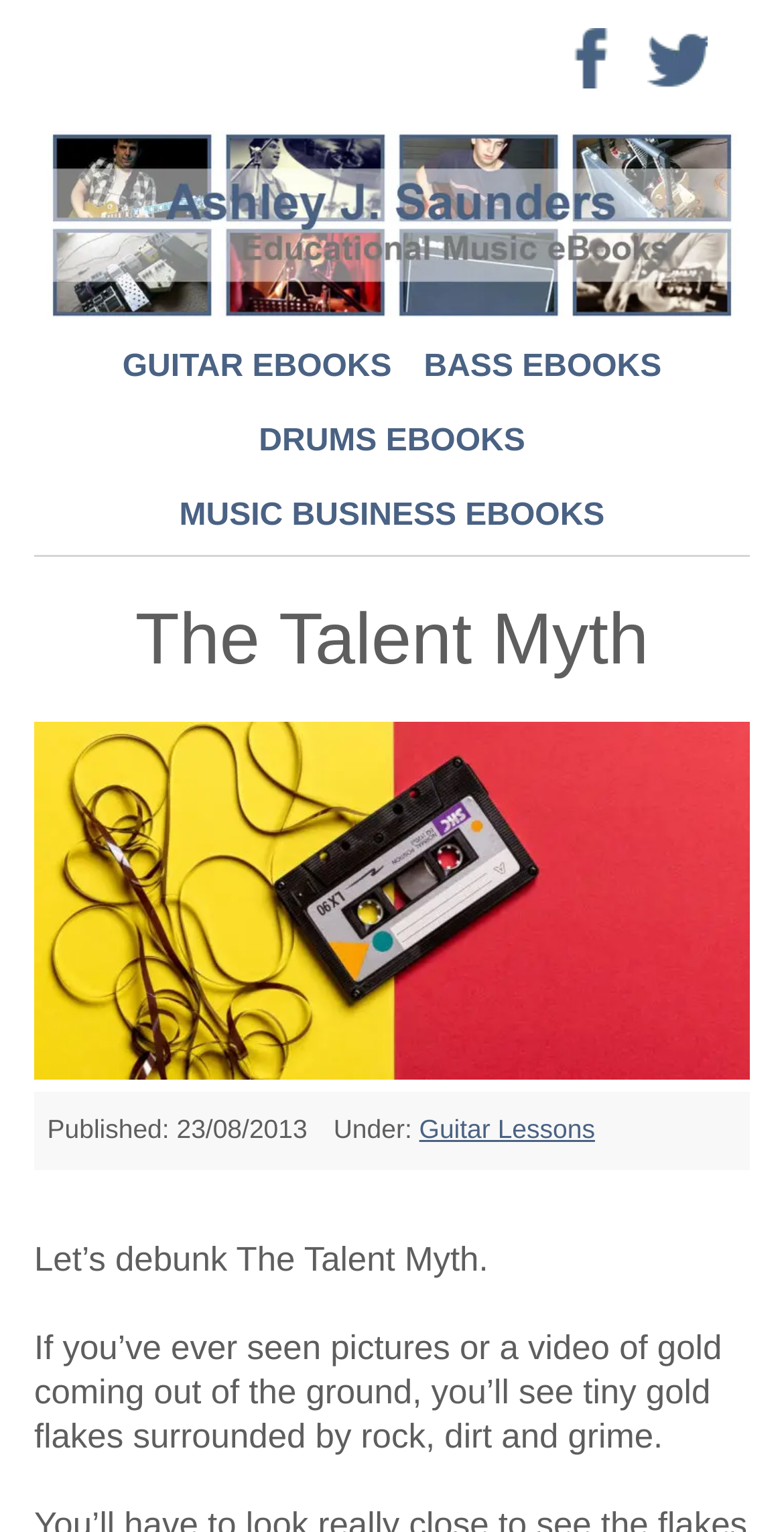Please determine the bounding box coordinates, formatted as (top-left x, top-left y, bottom-right x, bottom-right y), with all values as floating point numbers between 0 and 1. Identify the bounding box of the region described as: Drums eBooks

[0.33, 0.277, 0.67, 0.299]